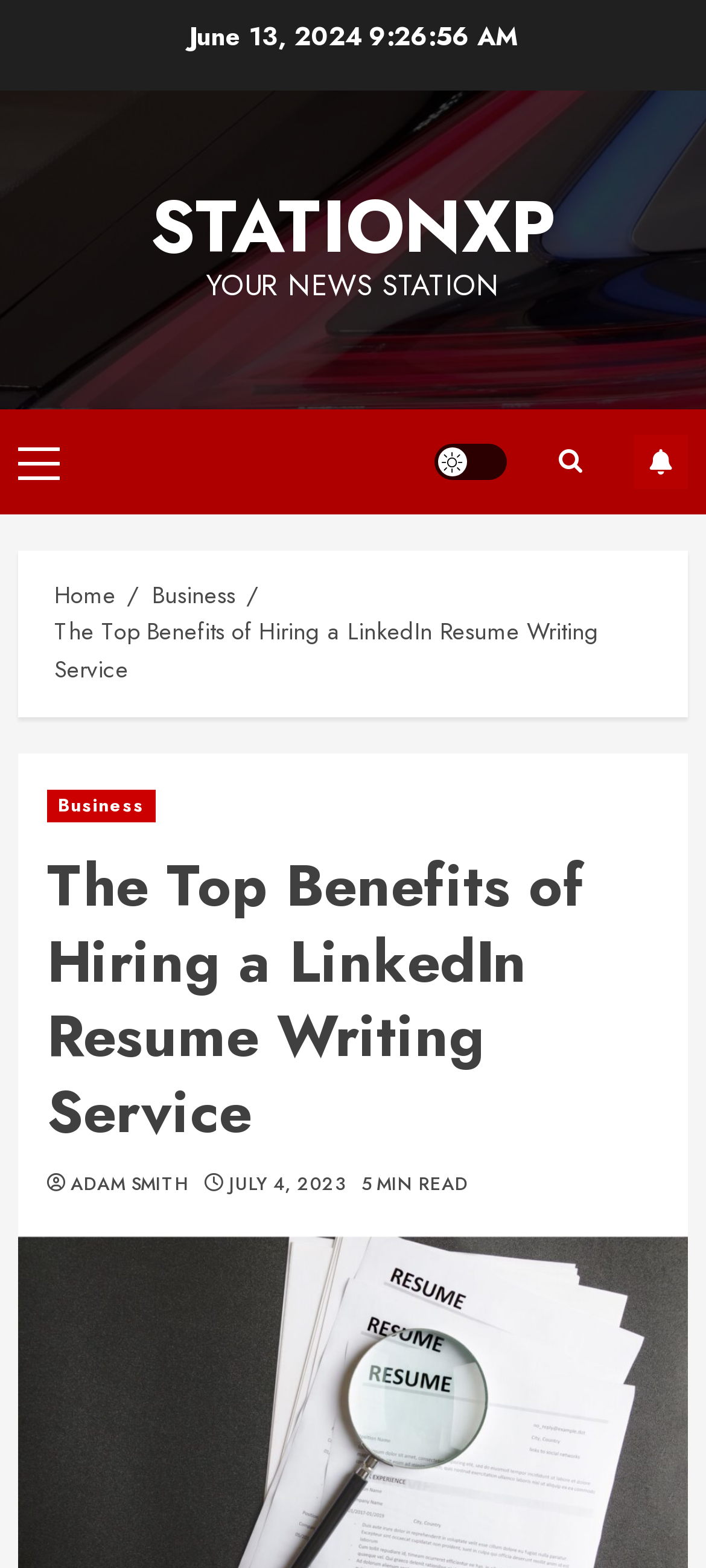Answer the question in one word or a short phrase:
What is the name of the author?

Adam Smith